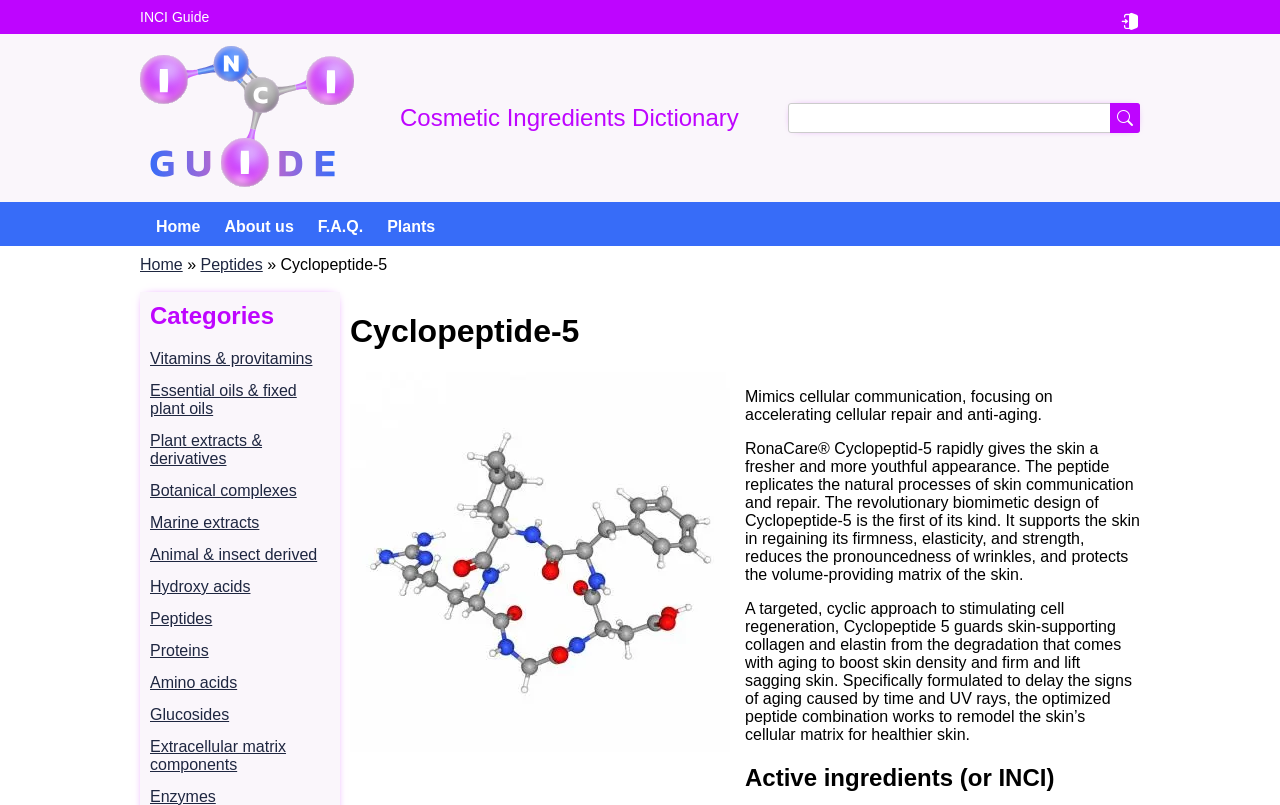Please determine the bounding box coordinates of the area that needs to be clicked to complete this task: 'View Peptides category'. The coordinates must be four float numbers between 0 and 1, formatted as [left, top, right, bottom].

[0.117, 0.758, 0.166, 0.779]